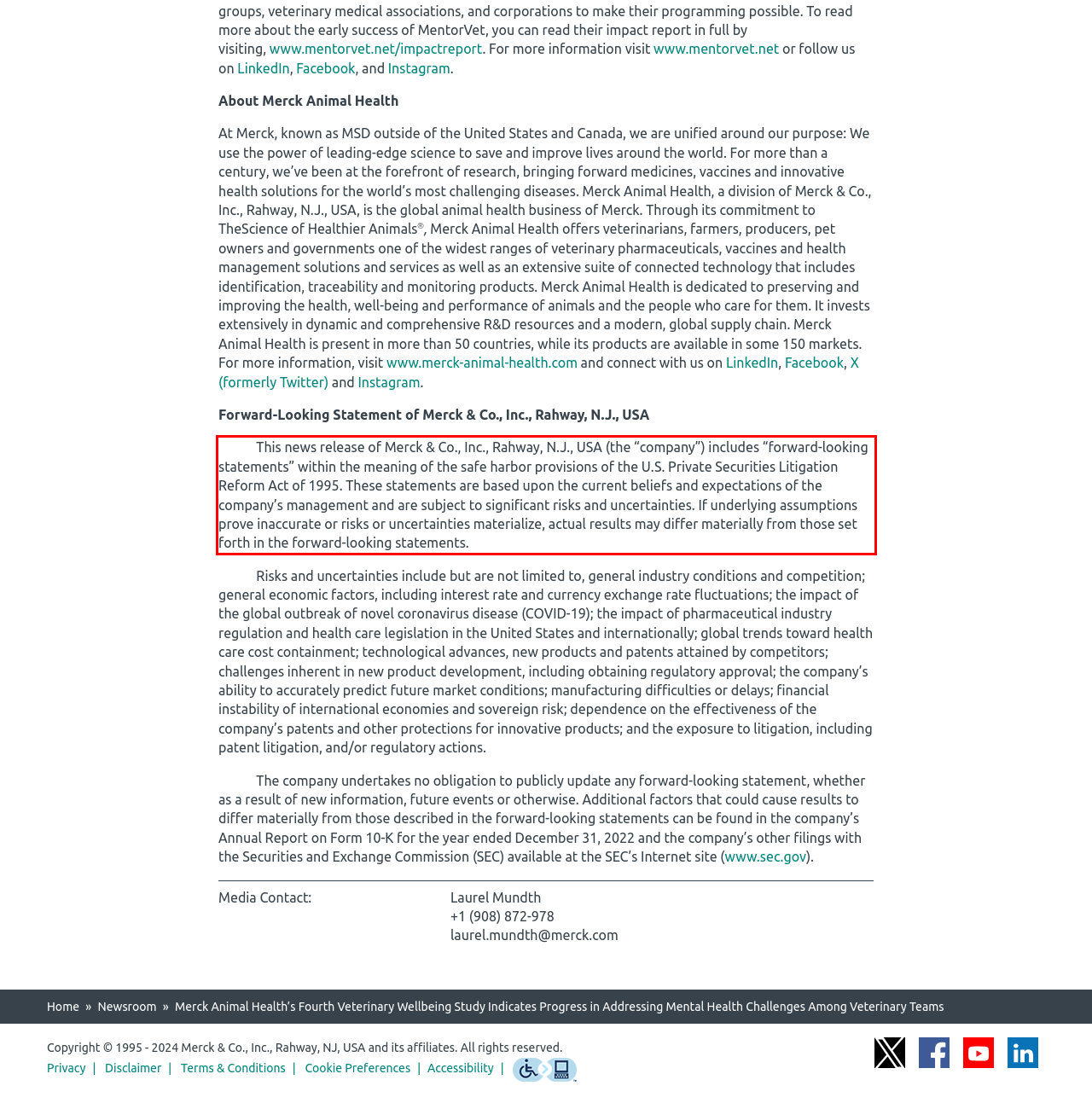Examine the screenshot of the webpage, locate the red bounding box, and generate the text contained within it.

This news release of Merck & Co., Inc., Rahway, N.J., USA (the “company”) includes “forward-looking statements” within the meaning of the safe harbor provisions of the U.S. Private Securities Litigation Reform Act of 1995. These statements are based upon the current beliefs and expectations of the company’s management and are subject to significant risks and uncertainties. If underlying assumptions prove inaccurate or risks or uncertainties materialize, actual results may differ materially from those set forth in the forward-looking statements.